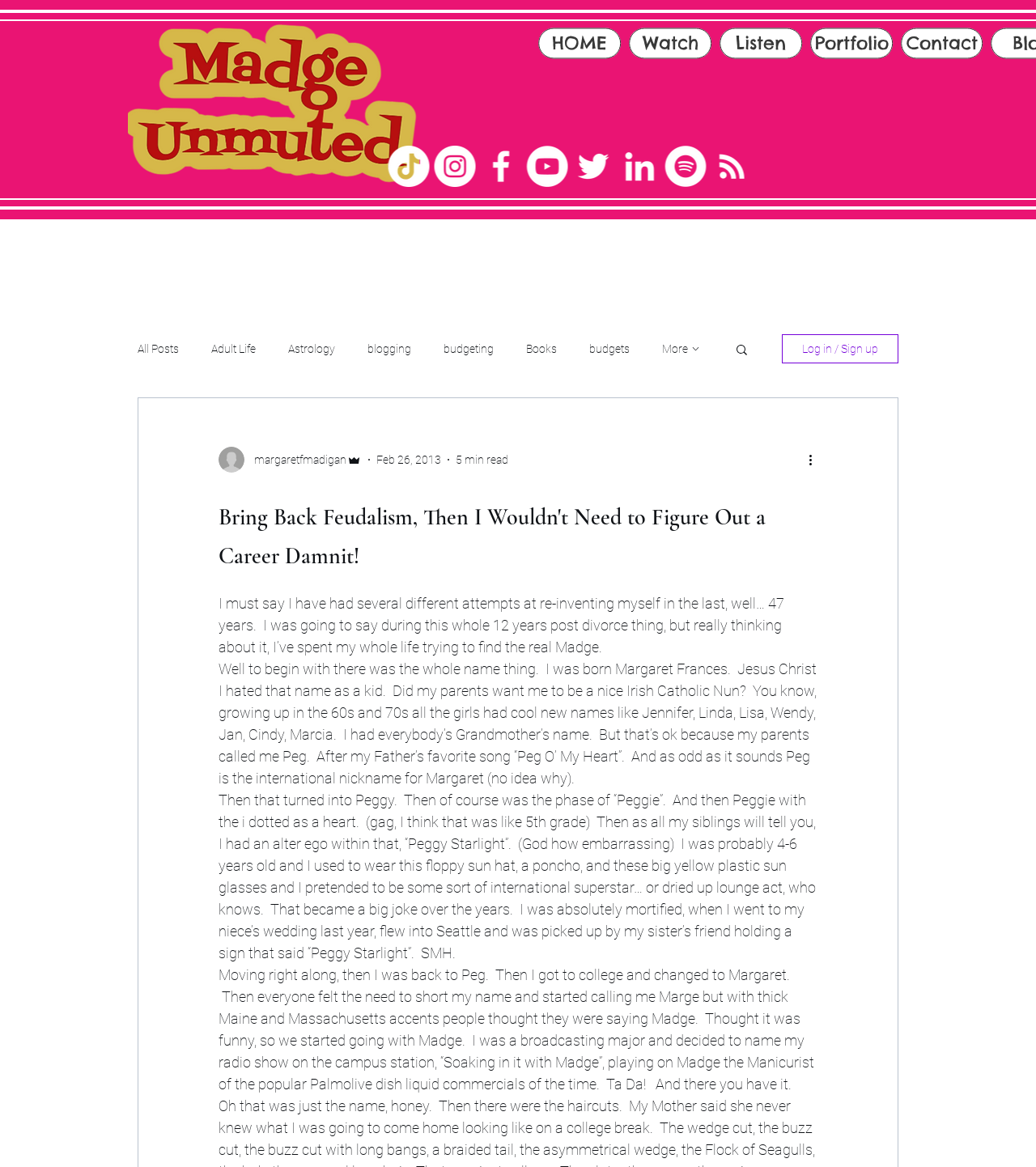Can you identify and provide the main heading of the webpage?

Bring Back Feudalism, Then I Wouldn't Need to Figure Out a Career Damnit!